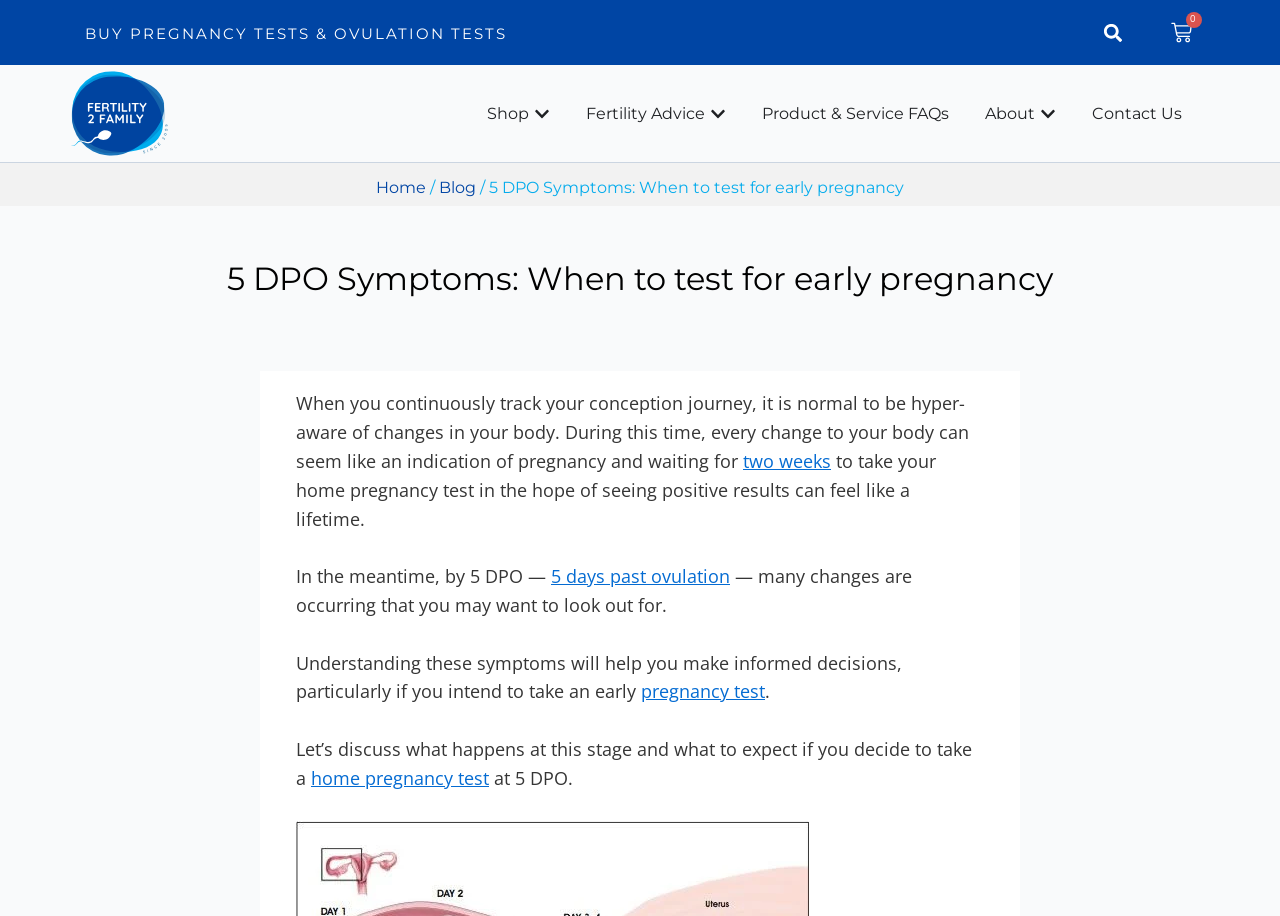What is the current page in the breadcrumb?
Examine the screenshot and reply with a single word or phrase.

5 DPO Symptoms